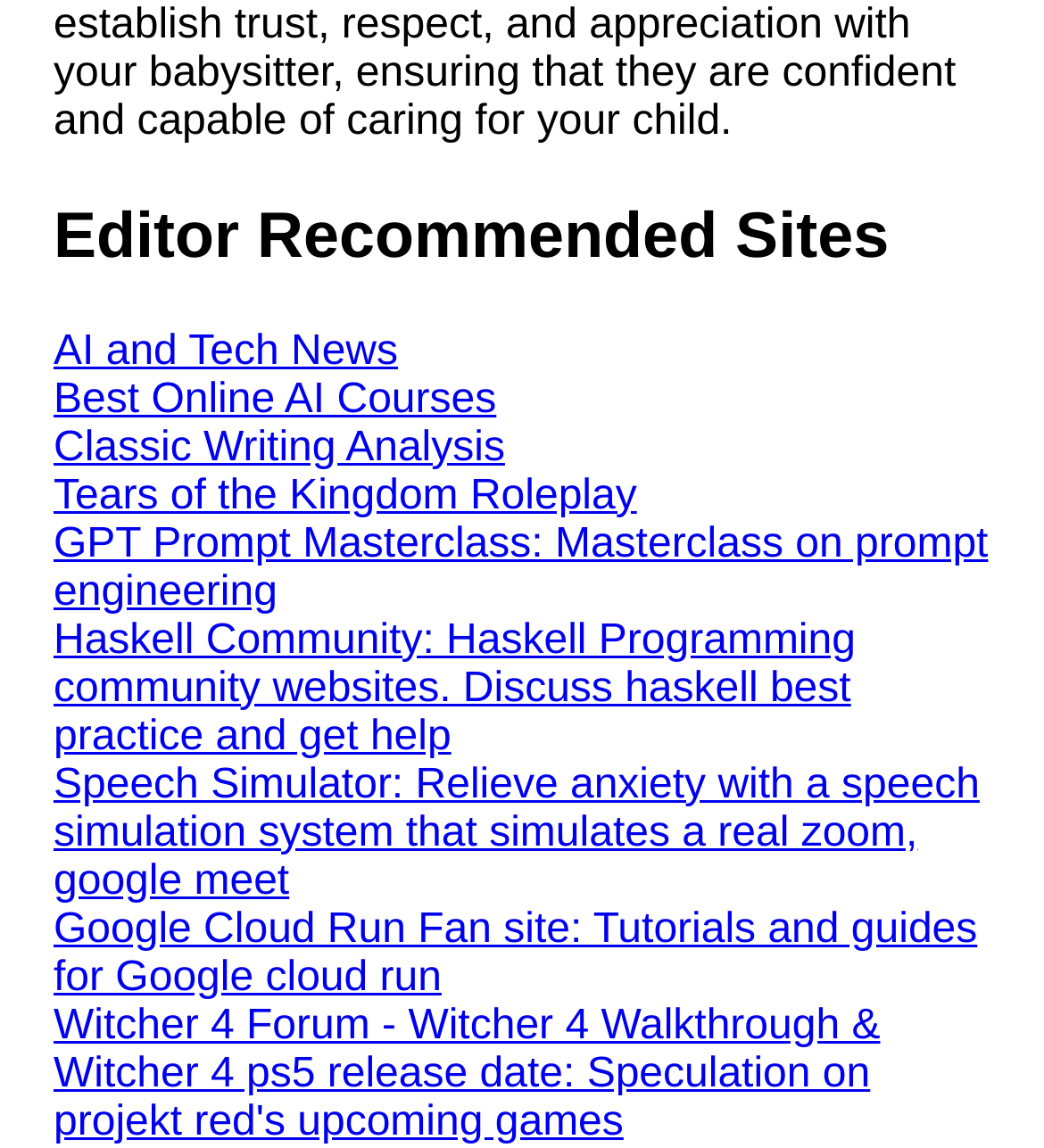What is the last link on the webpage?
Using the picture, provide a one-word or short phrase answer.

Witcher 4 Forum